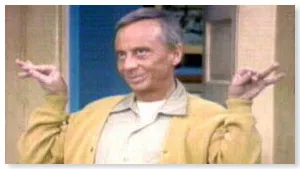Provide a short, one-word or phrase answer to the question below:
What is the name of the television show featuring Stanley Roper?

Three's Company